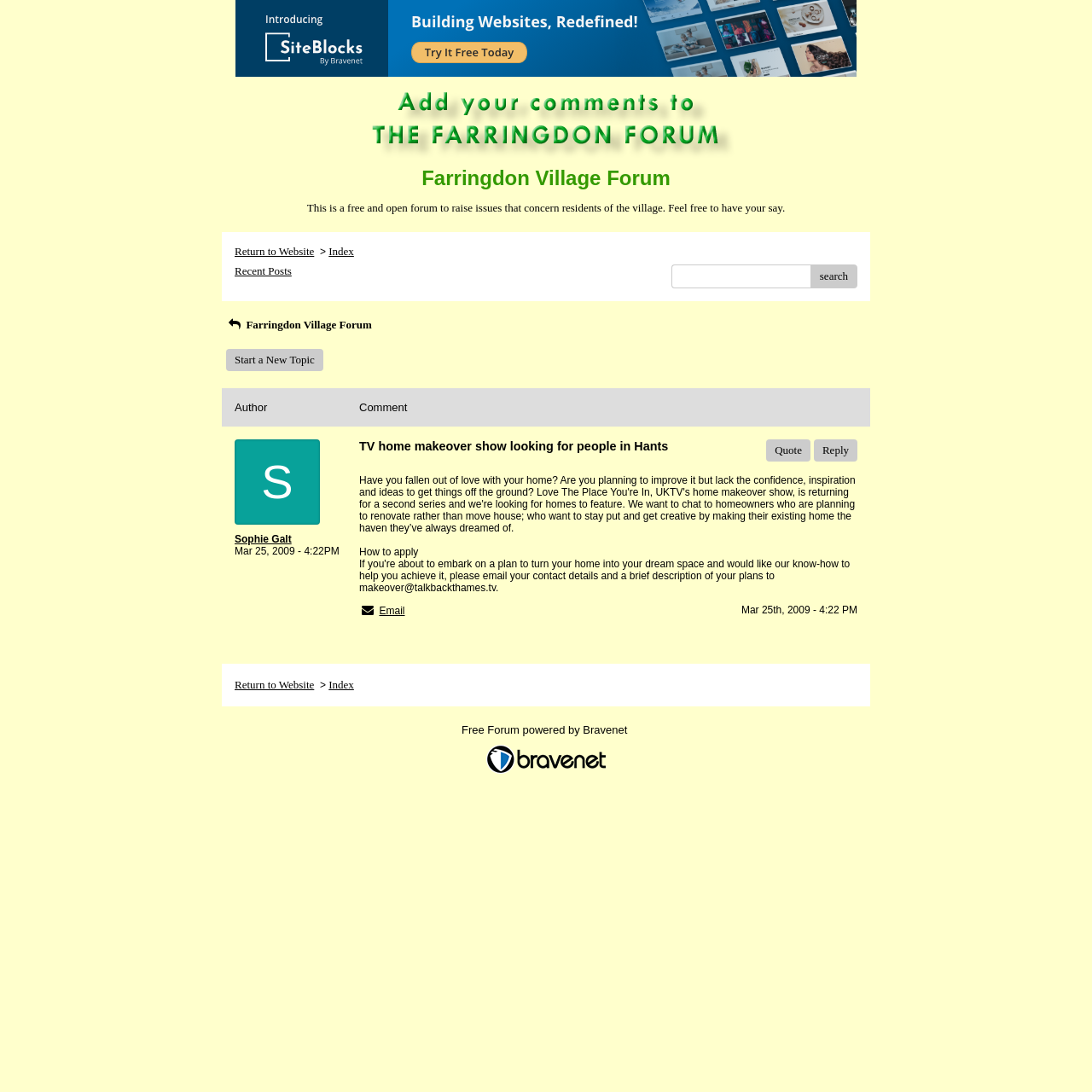Answer this question in one word or a short phrase: What is the topic of the latest post?

TV home makeover show